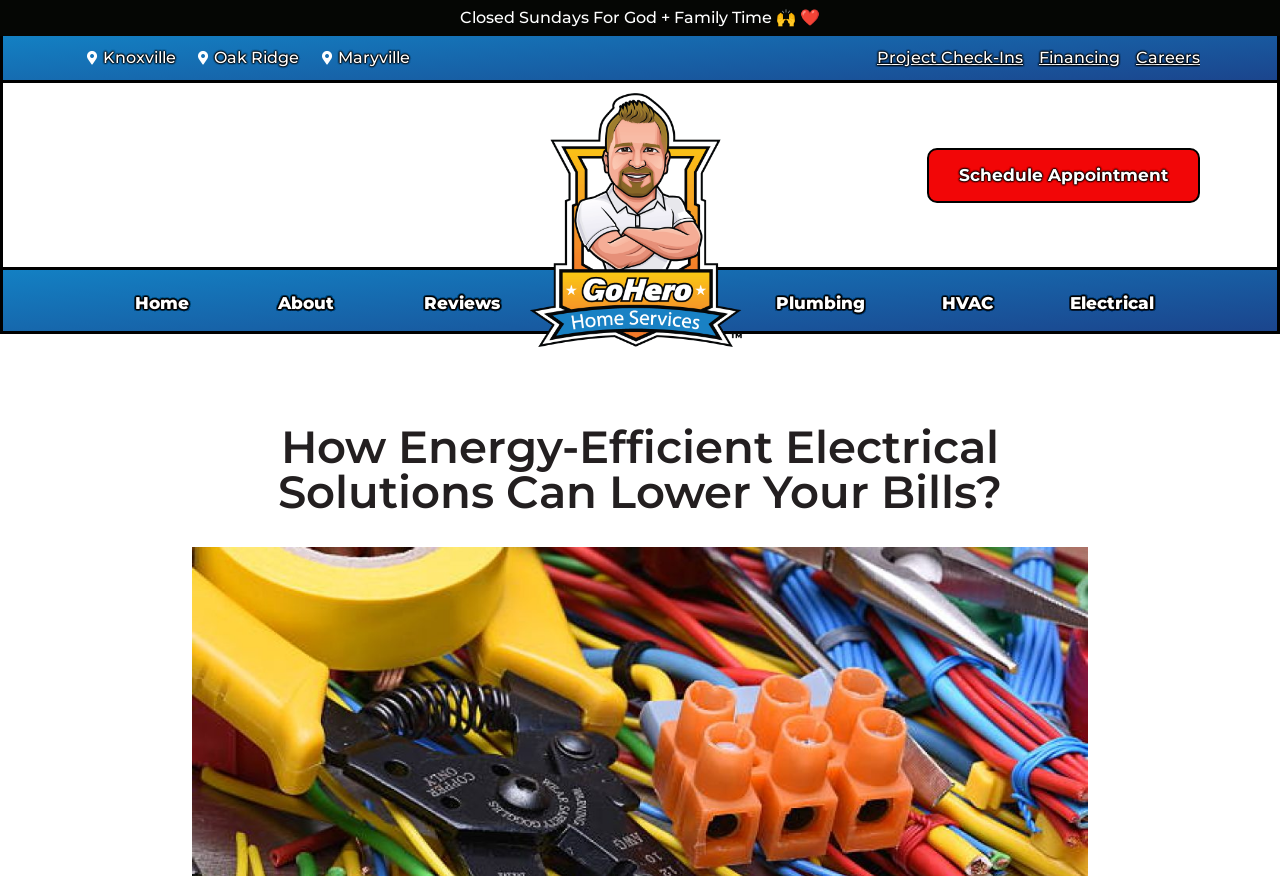Show the bounding box coordinates of the element that should be clicked to complete the task: "Learn about electrical services".

[0.806, 0.32, 0.932, 0.373]